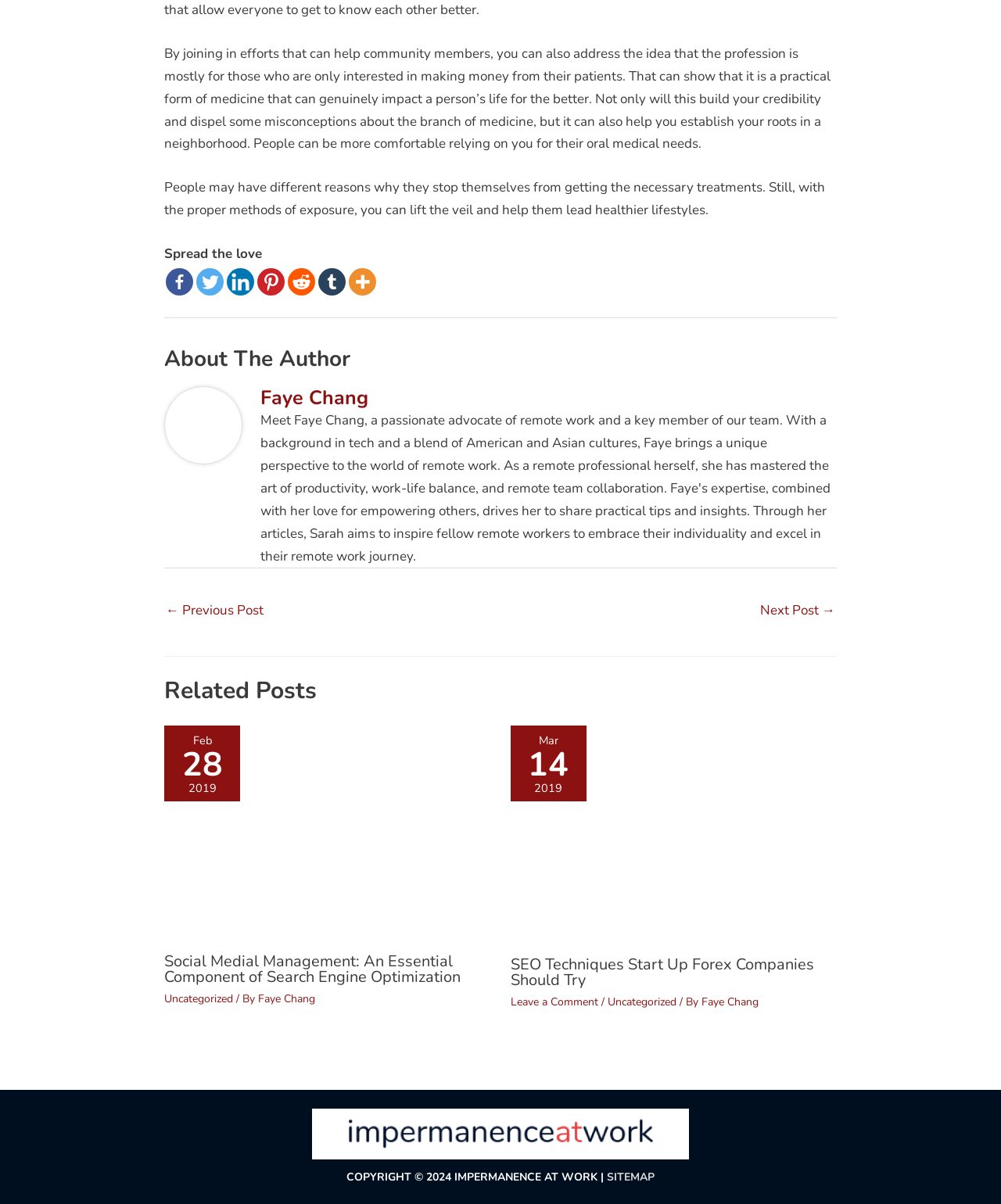Please pinpoint the bounding box coordinates for the region I should click to adhere to this instruction: "Go to the next post".

[0.759, 0.496, 0.834, 0.521]